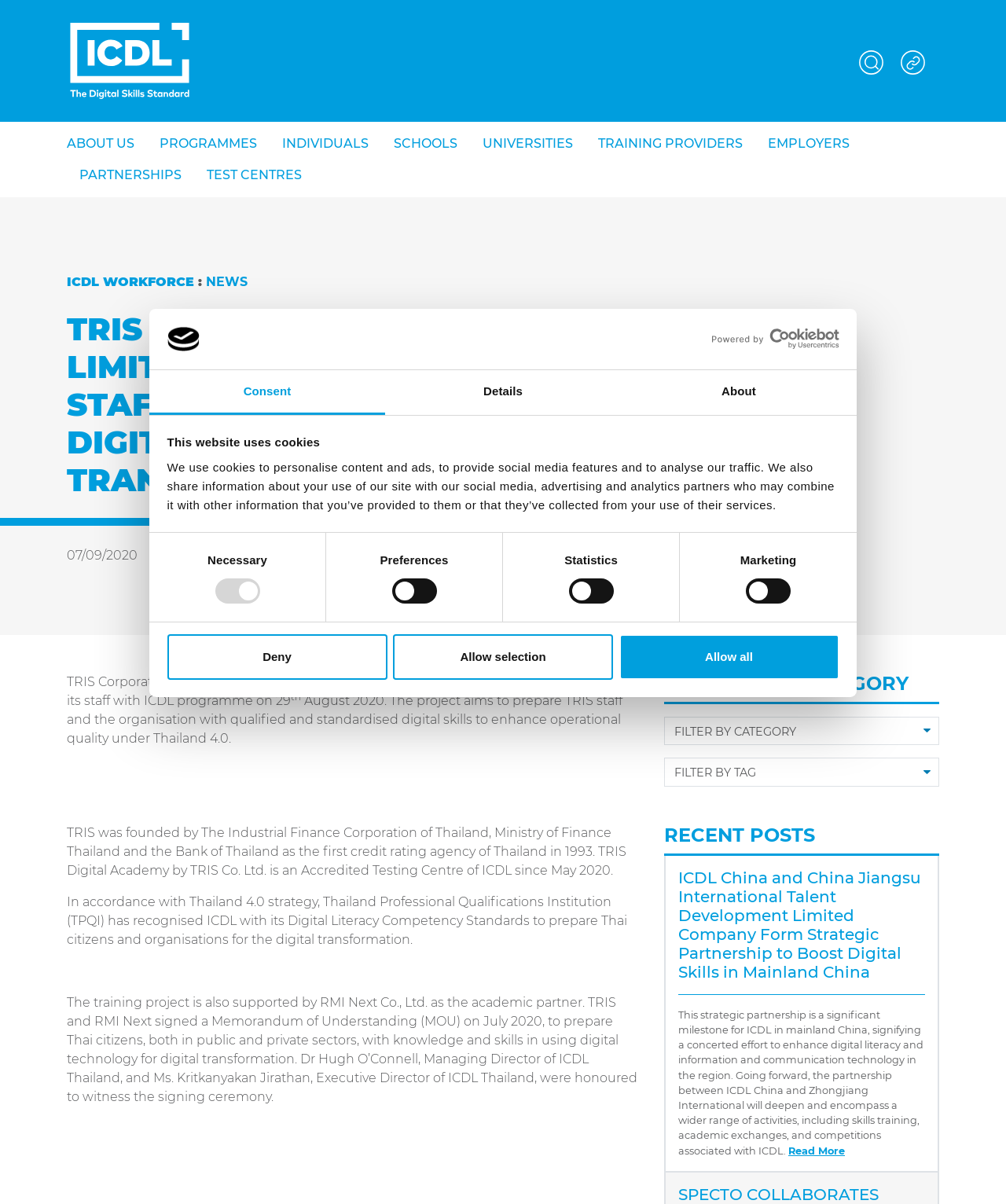Identify the bounding box coordinates of the clickable section necessary to follow the following instruction: "Click the 'Allow all' button". The coordinates should be presented as four float numbers from 0 to 1, i.e., [left, top, right, bottom].

[0.615, 0.526, 0.834, 0.564]